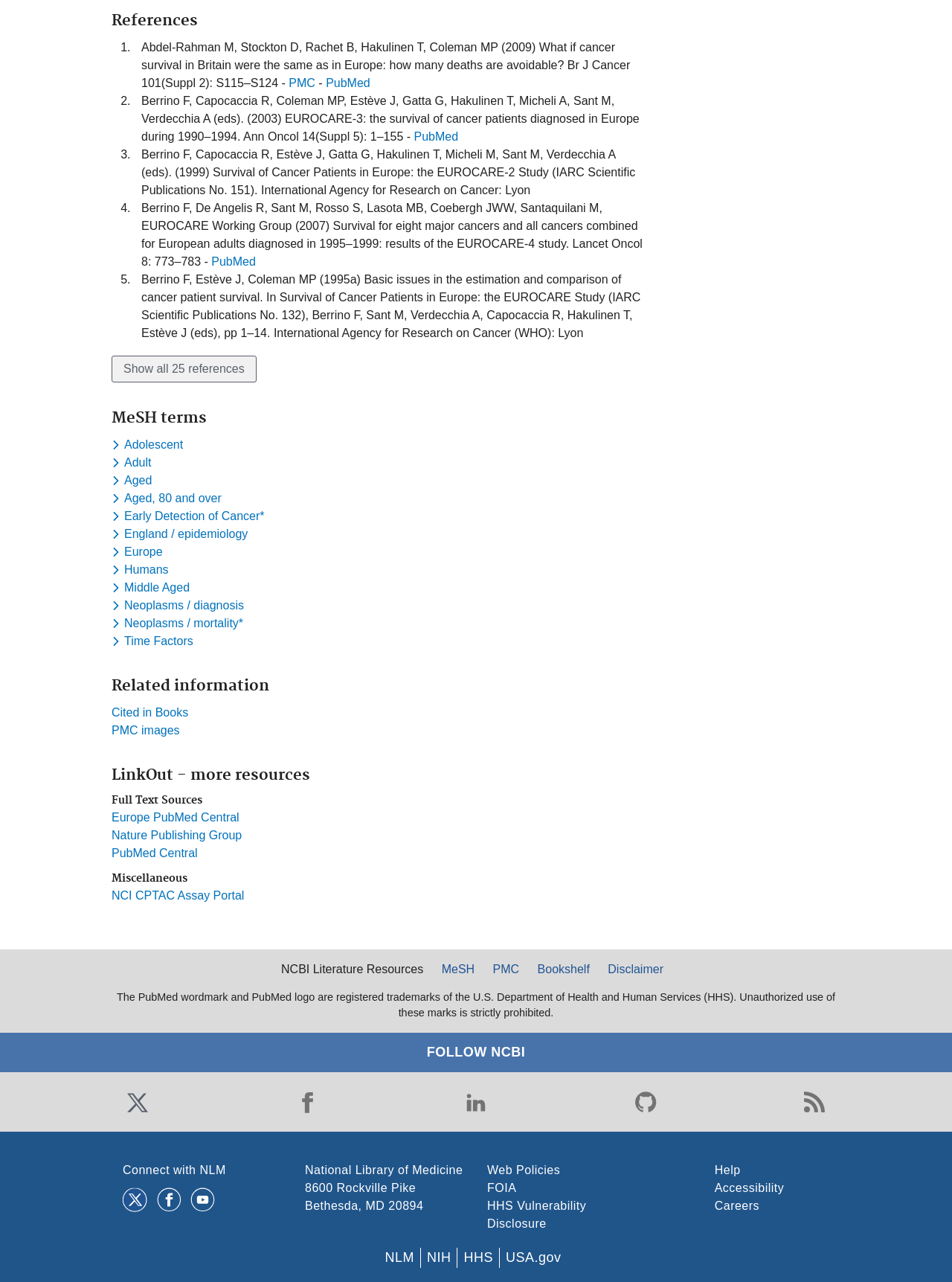Specify the bounding box coordinates of the area to click in order to follow the given instruction: "Connect with NLM."

[0.129, 0.908, 0.237, 0.917]